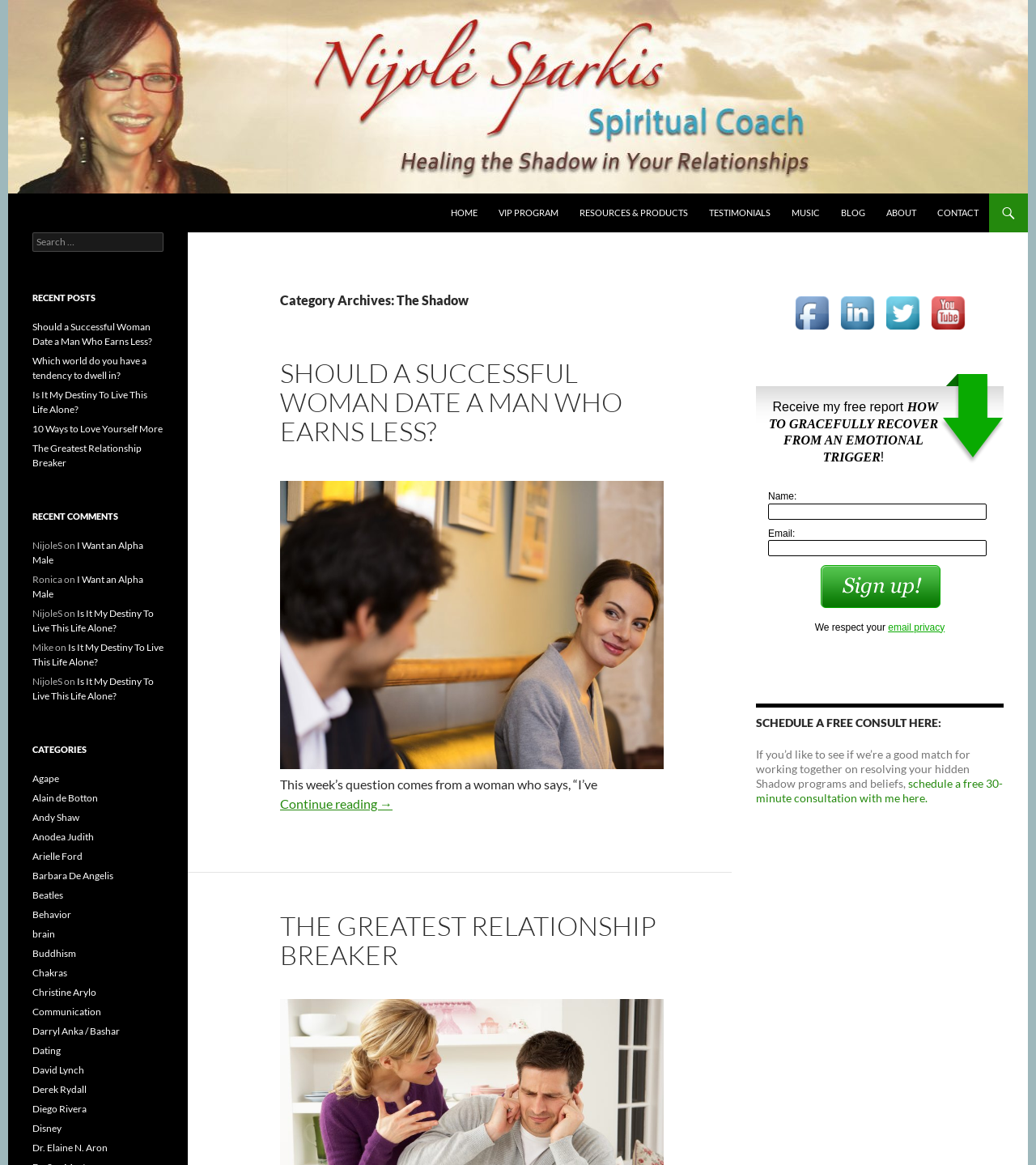Give a one-word or one-phrase response to the question: 
What is the category of the post 'THE GREATEST RELATIONSHIP BREAKER'?

The Shadow